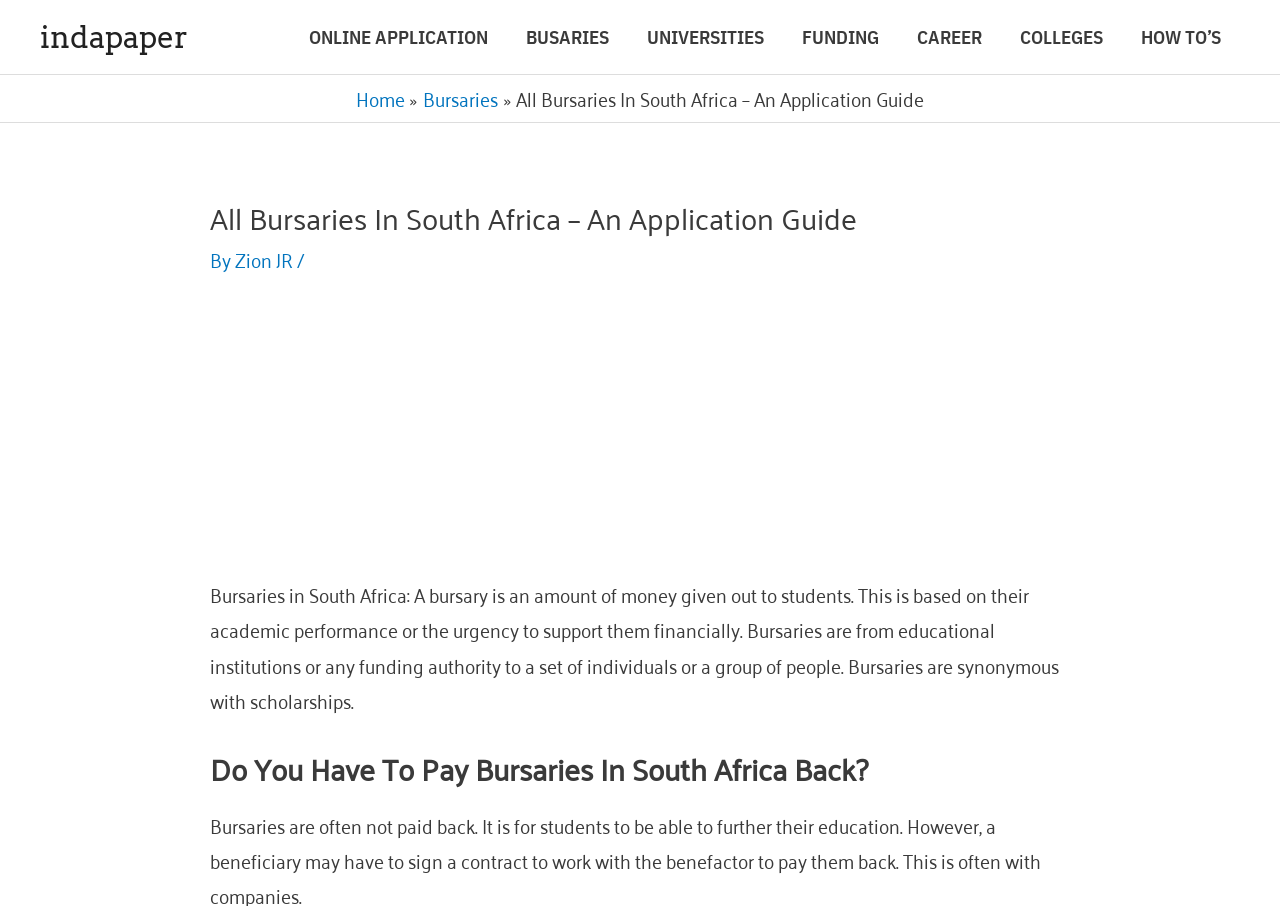Bounding box coordinates are to be given in the format (top-left x, top-left y, bottom-right x, bottom-right y). All values must be floating point numbers between 0 and 1. Provide the bounding box coordinate for the UI element described as: ONLINE APPLICATION

[0.227, 0.03, 0.396, 0.051]